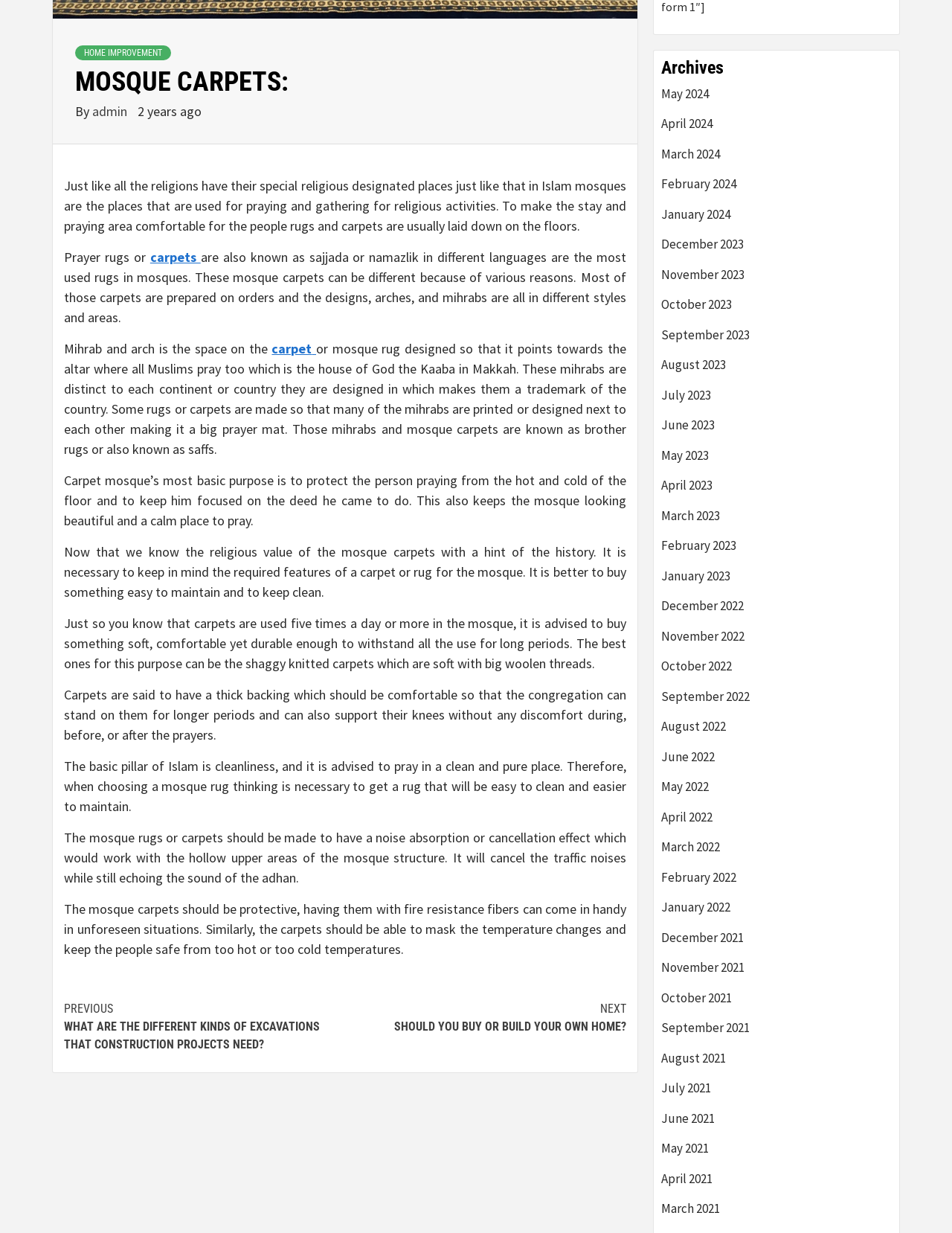Determine the bounding box coordinates for the element that should be clicked to follow this instruction: "Click on 'HOME IMPROVEMENT'". The coordinates should be given as four float numbers between 0 and 1, in the format [left, top, right, bottom].

[0.079, 0.037, 0.18, 0.049]